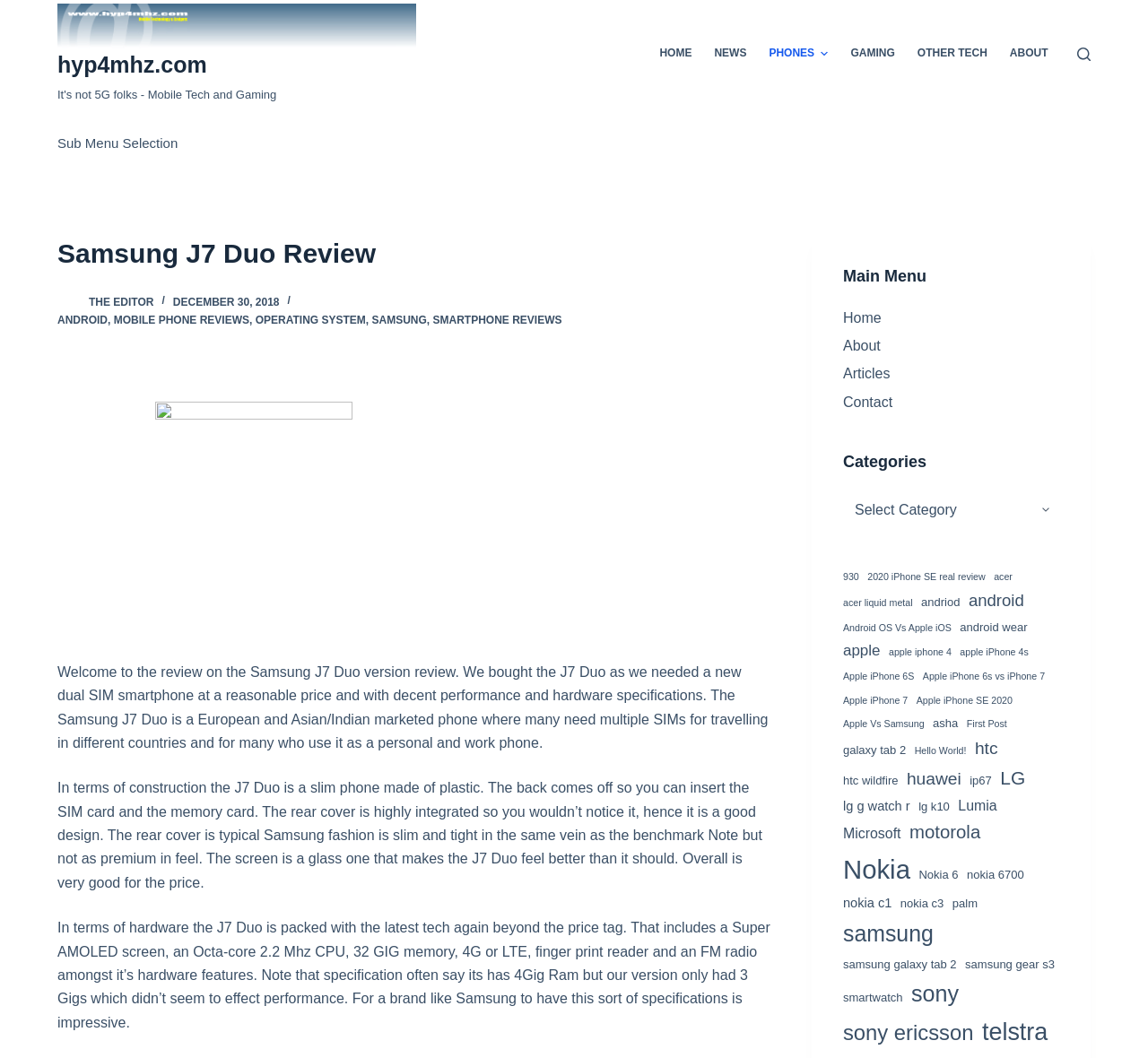Given the content of the image, can you provide a detailed answer to the question?
How much memory does the Samsung J7 Duo have?

The webpage lists the hardware features of the Samsung J7 Duo, including '32 GIG memory'. Therefore, the Samsung J7 Duo has 32 GIG of memory.